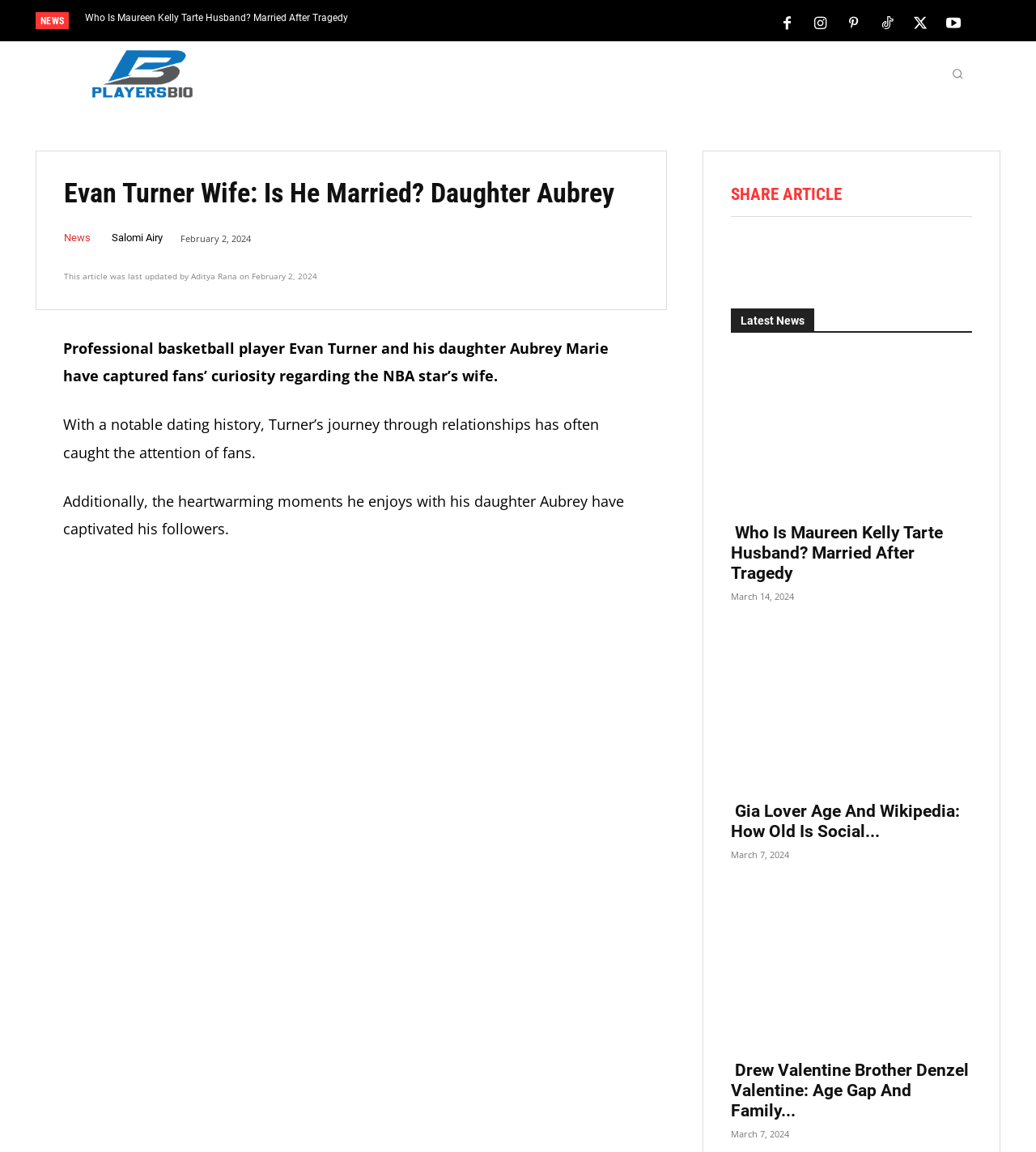What is the category of the article?
From the screenshot, supply a one-word or short-phrase answer.

NEWS